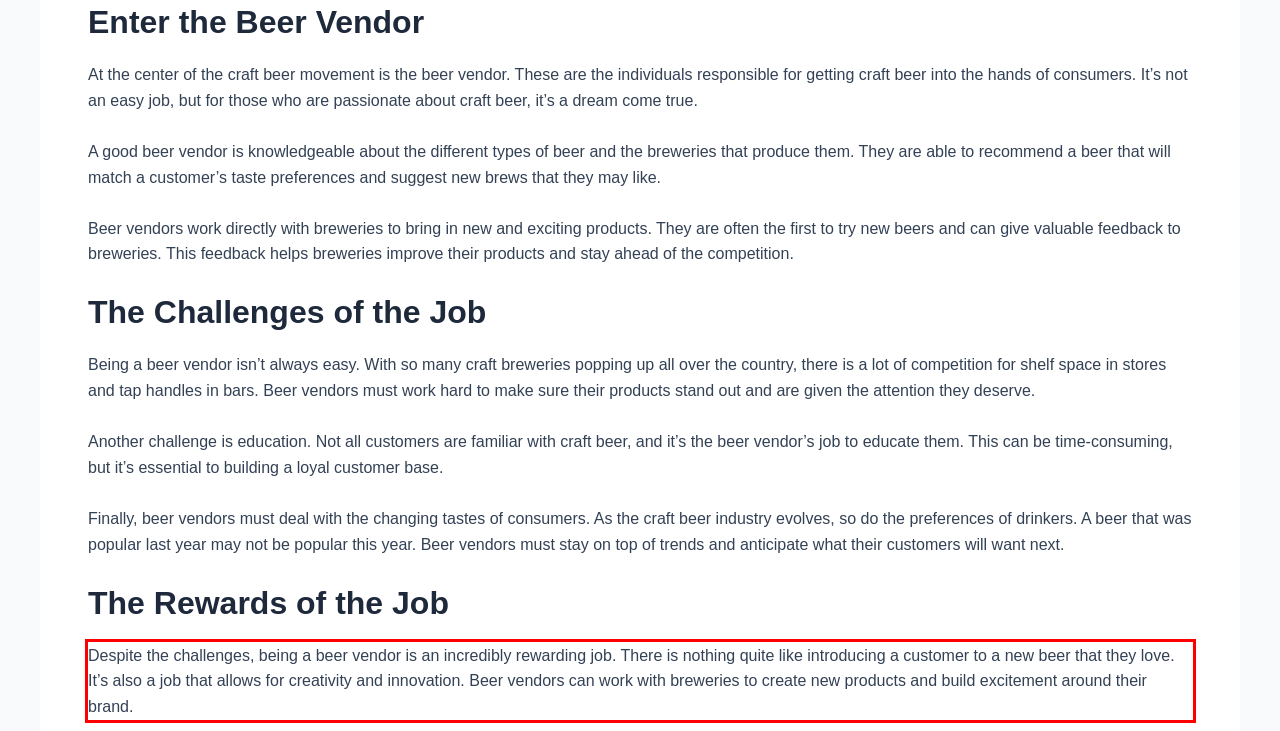Please perform OCR on the text within the red rectangle in the webpage screenshot and return the text content.

Despite the challenges, being a beer vendor is an incredibly rewarding job. There is nothing quite like introducing a customer to a new beer that they love. It’s also a job that allows for creativity and innovation. Beer vendors can work with breweries to create new products and build excitement around their brand.